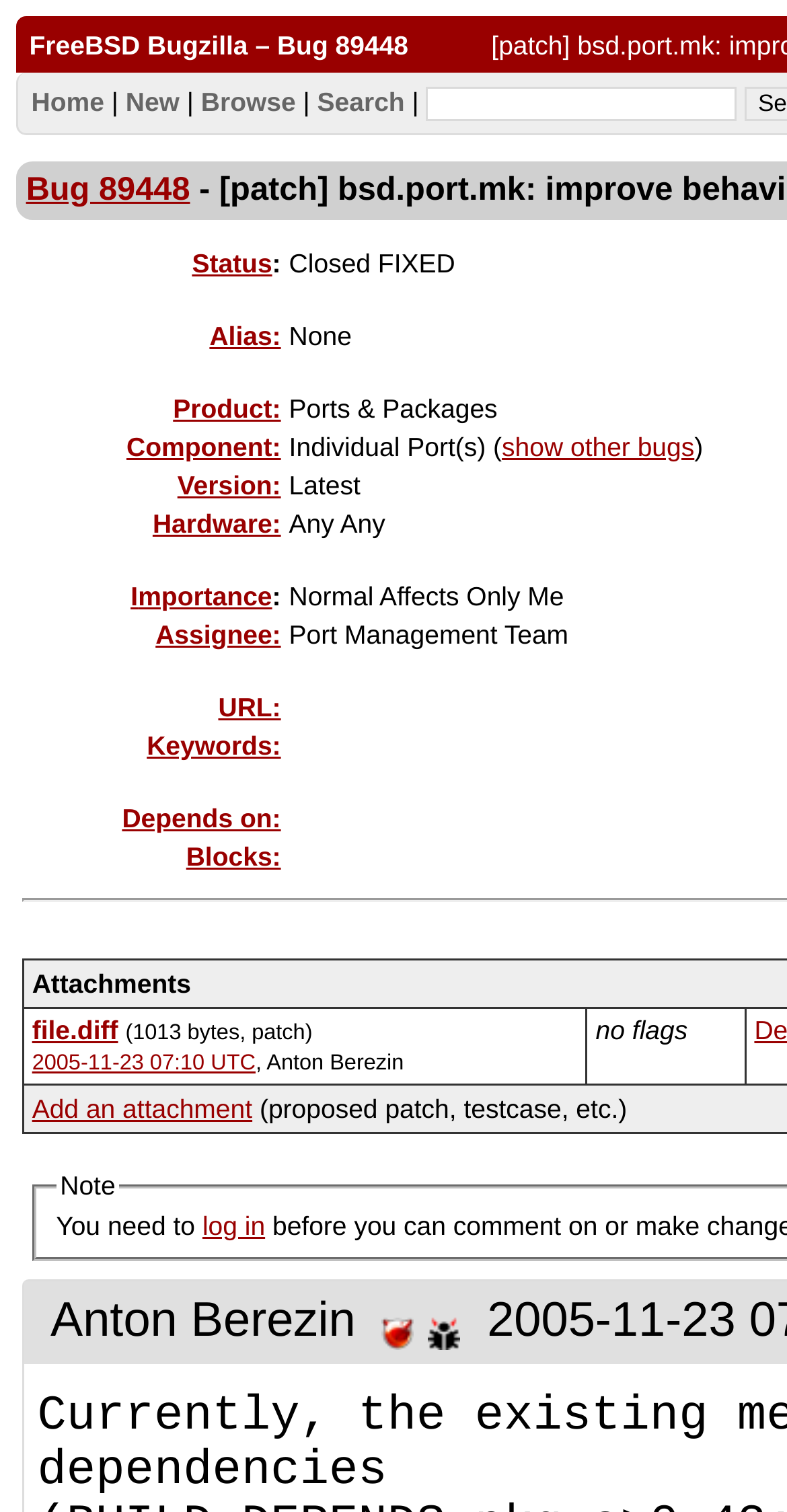Please find the bounding box coordinates of the element that needs to be clicked to perform the following instruction: "Go to home page". The bounding box coordinates should be four float numbers between 0 and 1, represented as [left, top, right, bottom].

[0.04, 0.057, 0.132, 0.077]